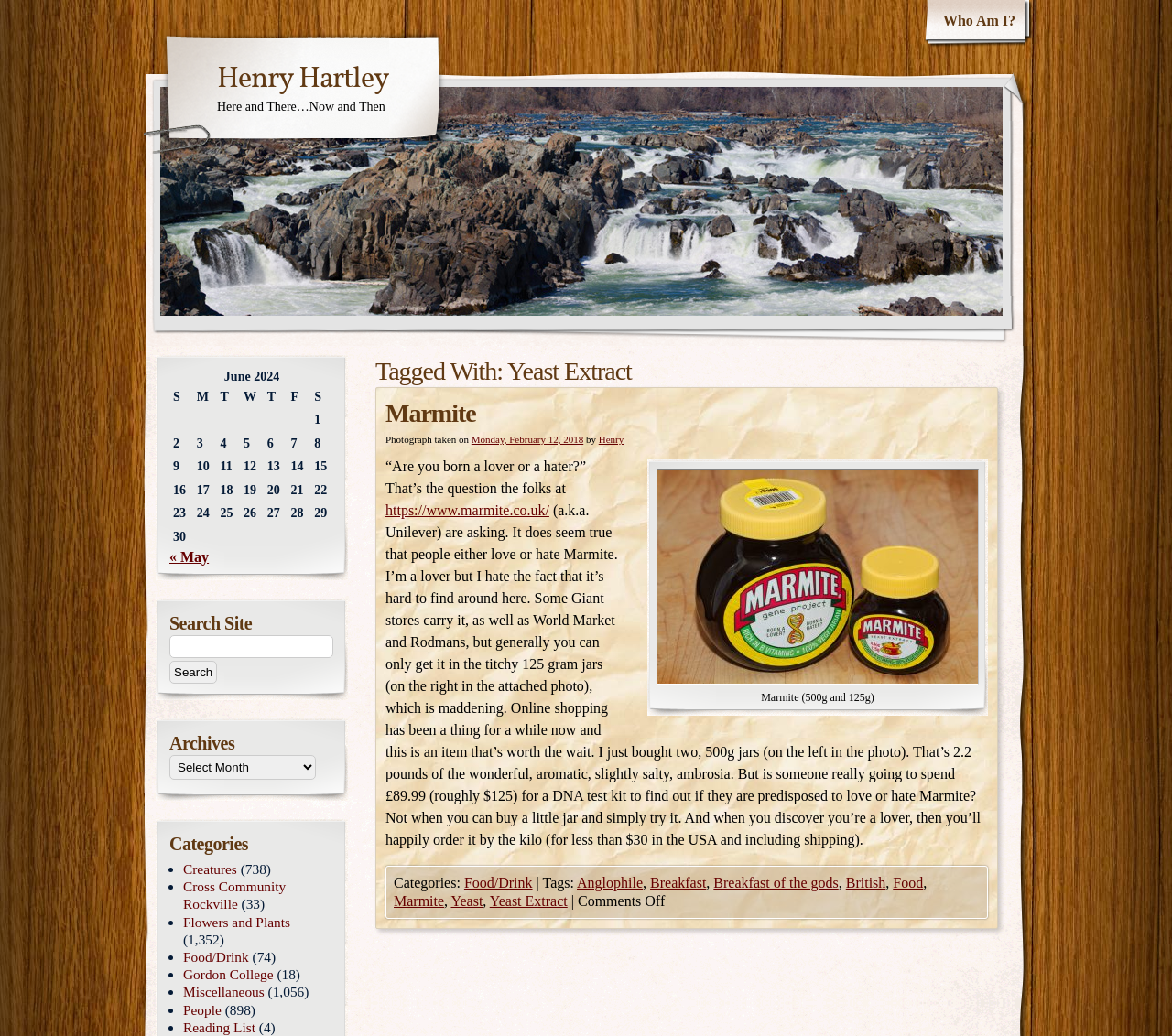Please provide the bounding box coordinates for the element that needs to be clicked to perform the instruction: "Check the 'Categories:' section". The coordinates must consist of four float numbers between 0 and 1, formatted as [left, top, right, bottom].

[0.336, 0.844, 0.396, 0.859]